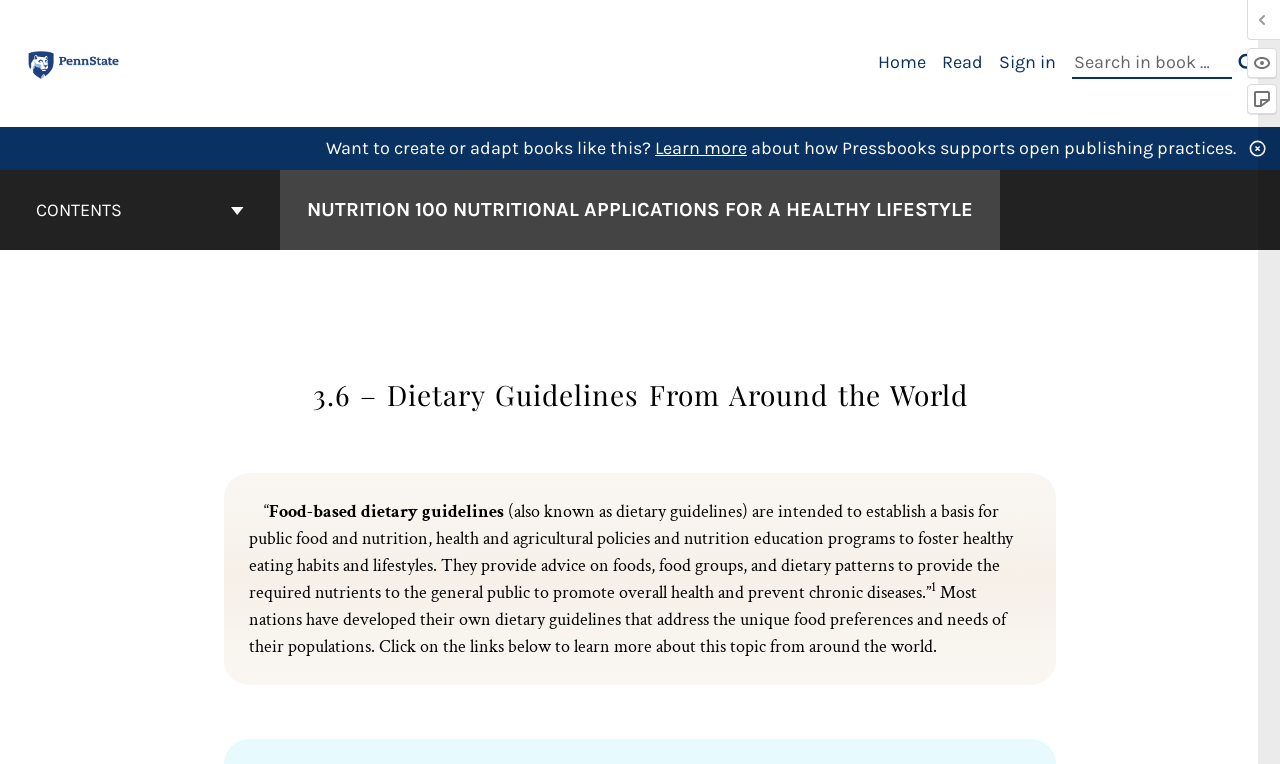Find the bounding box of the web element that fits this description: "aria-label="Show highlights" title="Show highlights"".

[0.974, 0.063, 0.998, 0.102]